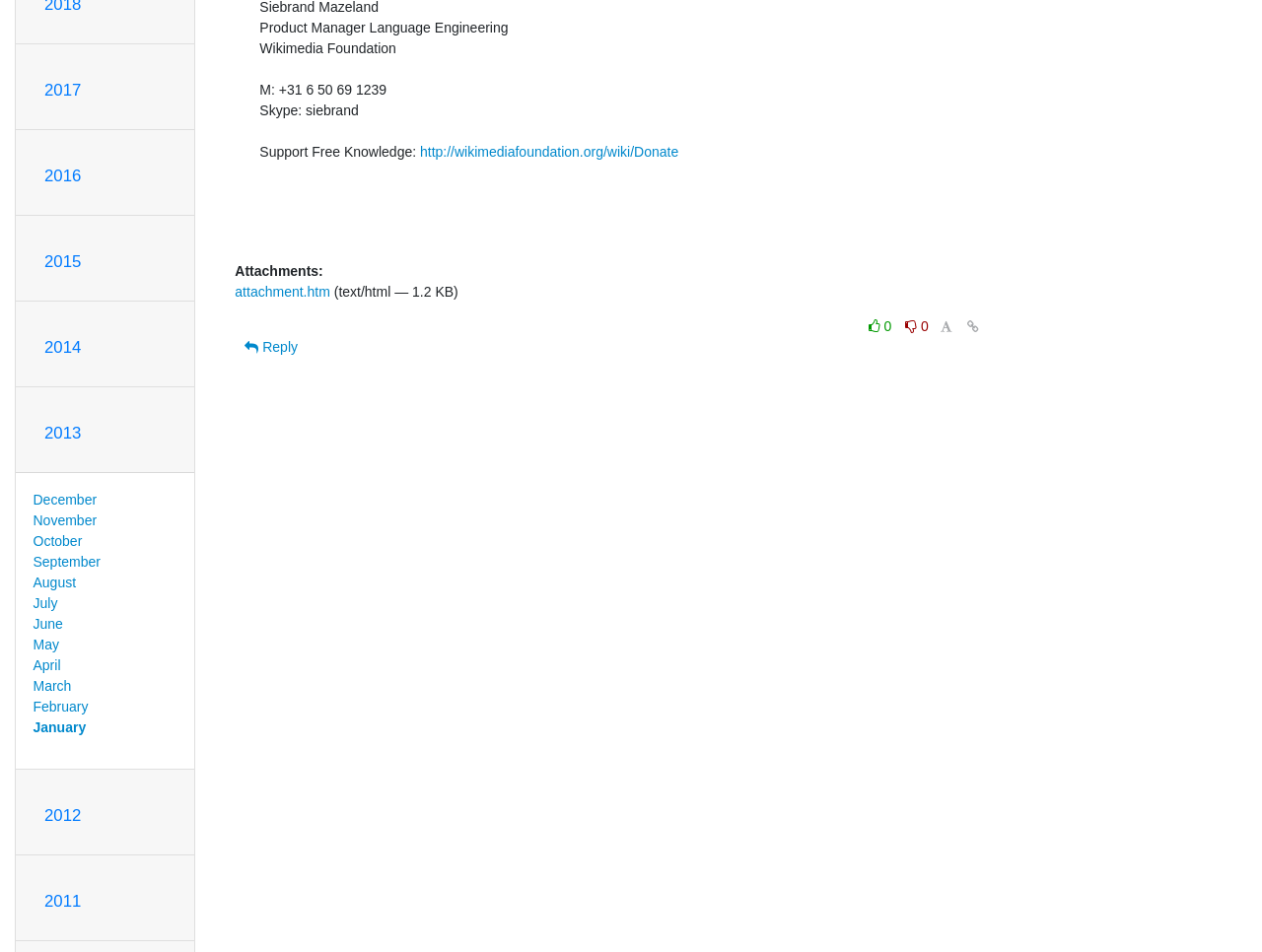Determine the bounding box for the HTML element described here: "title="Permalink for this message"". The coordinates should be given as [left, top, right, bottom] with each number being a float between 0 and 1.

[0.763, 0.331, 0.78, 0.356]